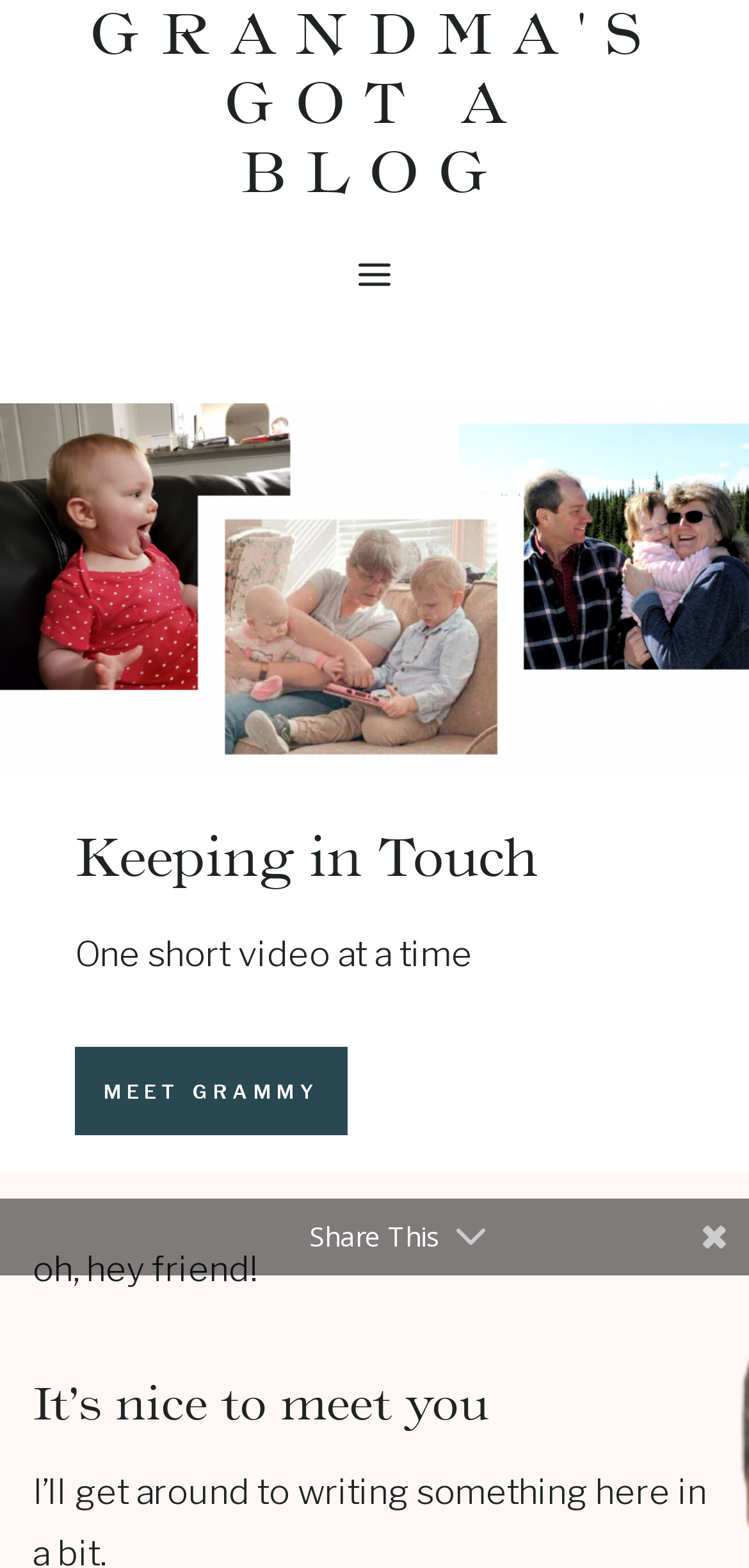Please respond in a single word or phrase: 
What is the tone of the greeting?

Friendly